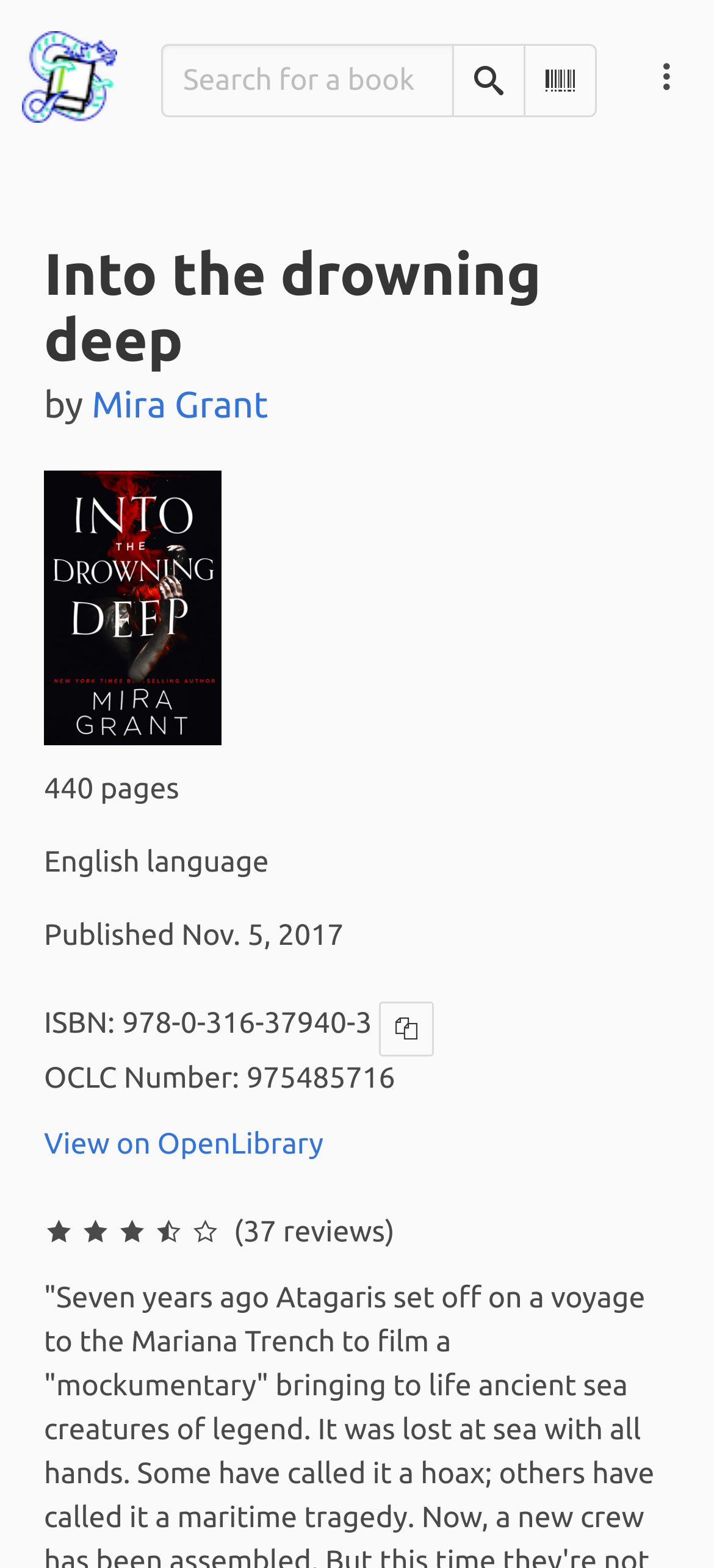What is the headline of the webpage?

Into the drowning deep